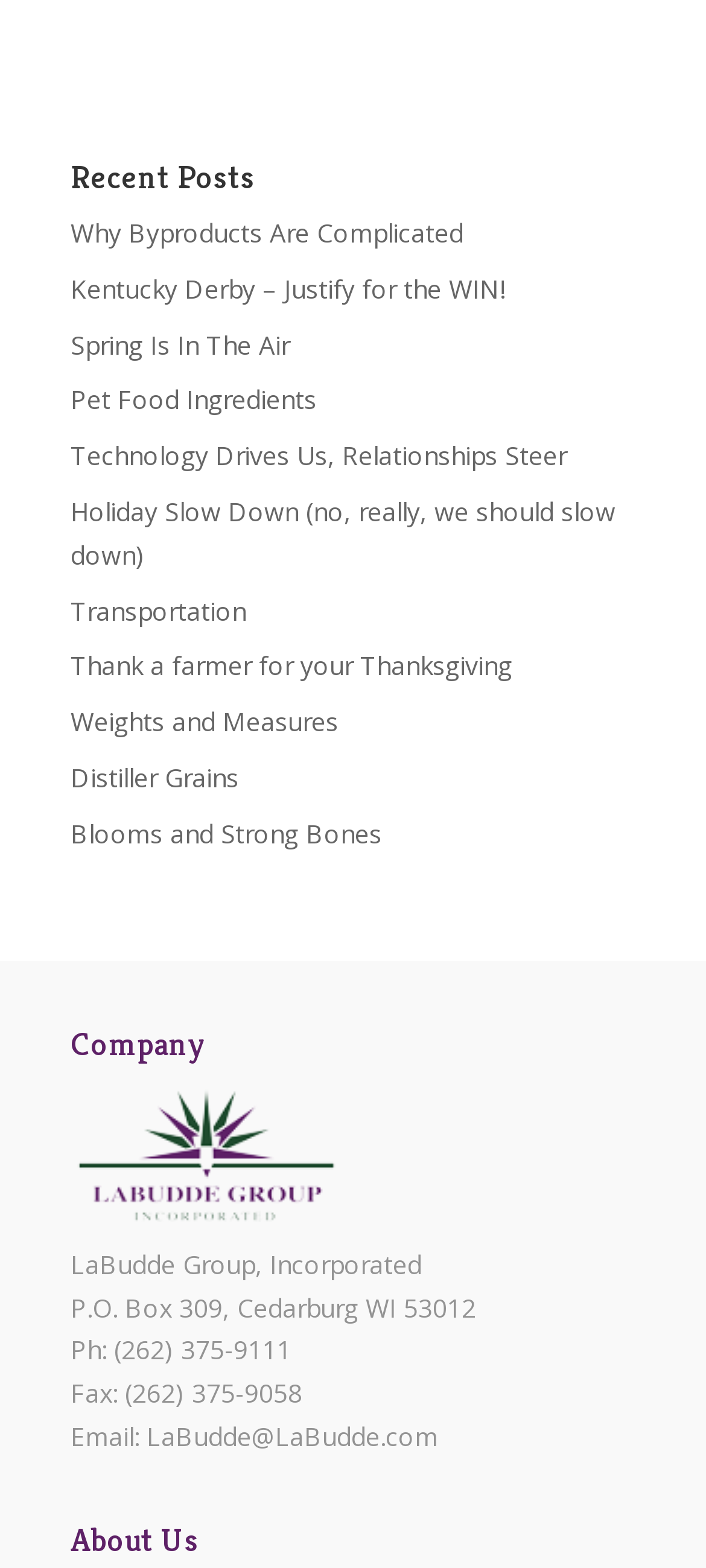Observe the image and answer the following question in detail: What is the email address?

I found the email address by looking at the 'Company' section, where I saw a static text 'Email:' followed by a link 'LaBudde@LaBudde.com'.